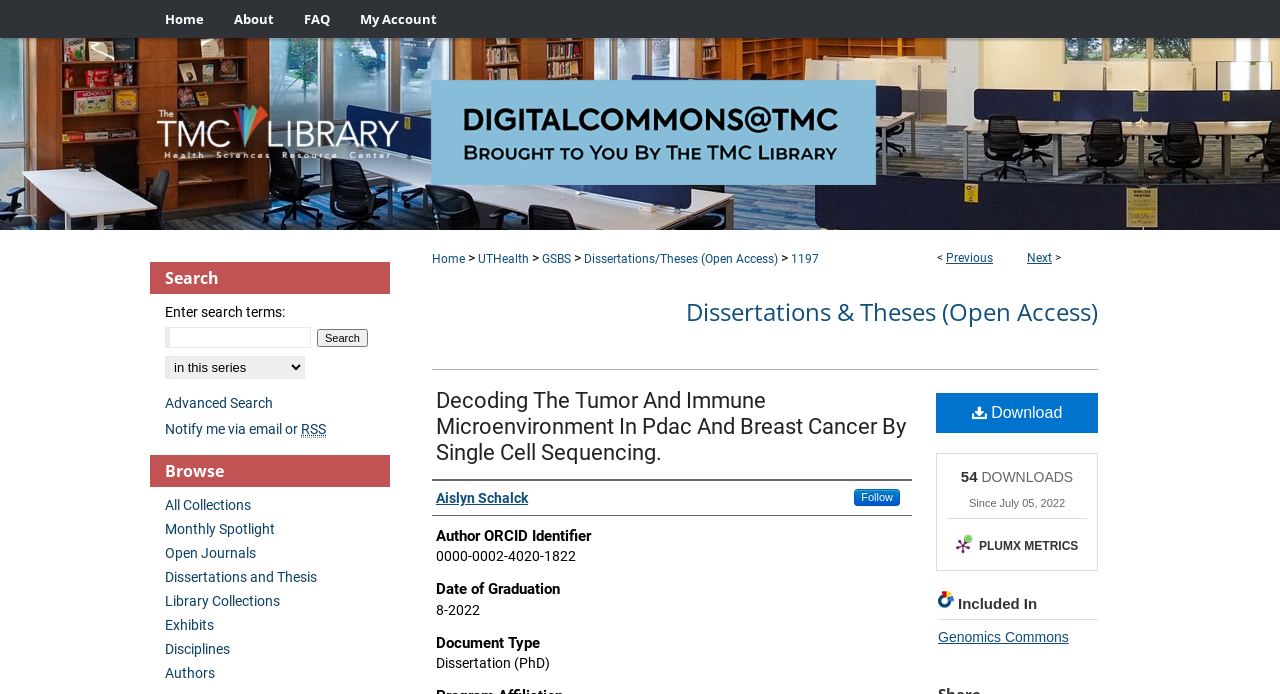Pinpoint the bounding box coordinates of the clickable element to carry out the following instruction: "Go to Home page."

[0.117, 0.0, 0.171, 0.055]